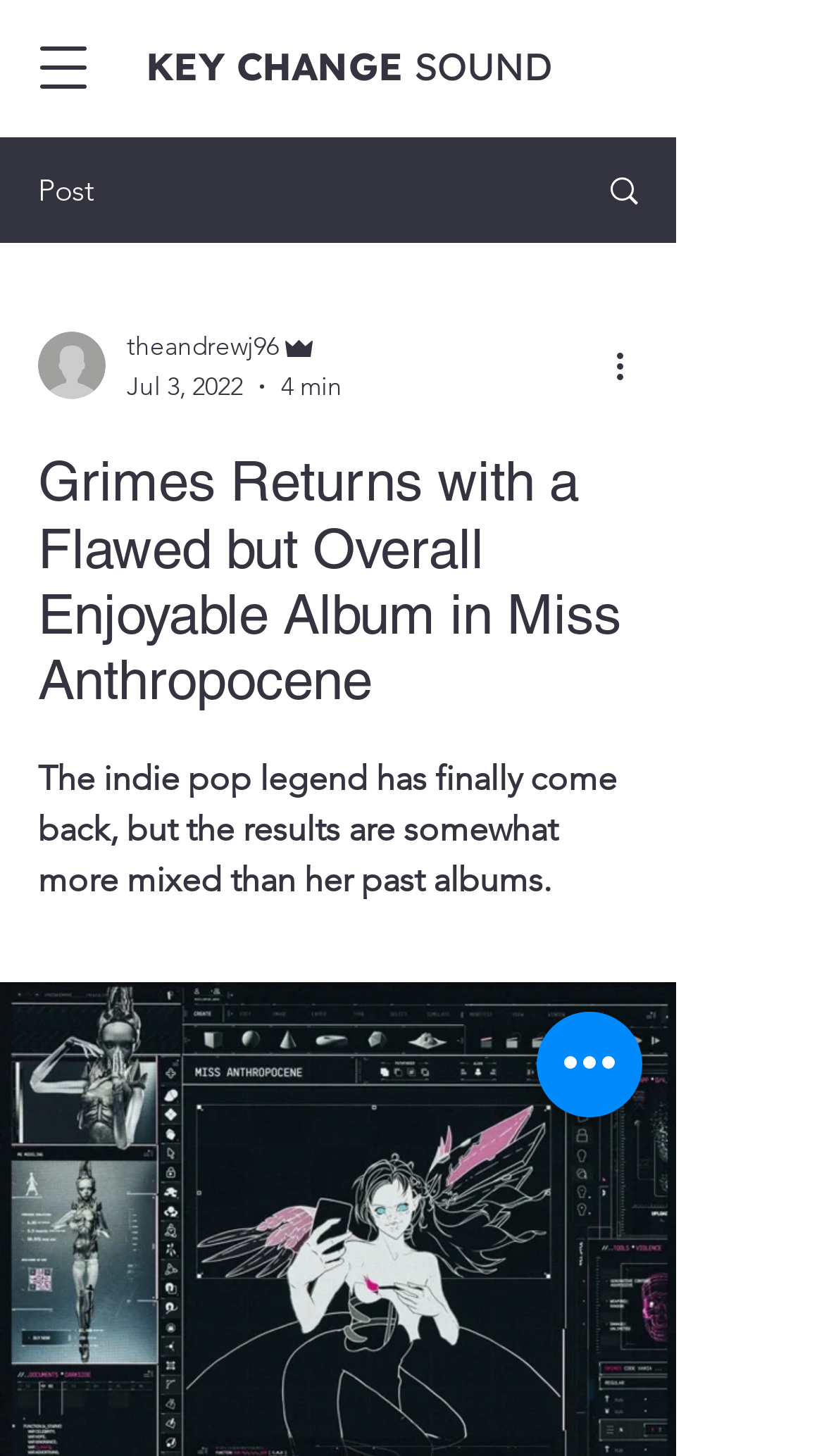Please give a succinct answer using a single word or phrase:
Is the navigation menu open?

No